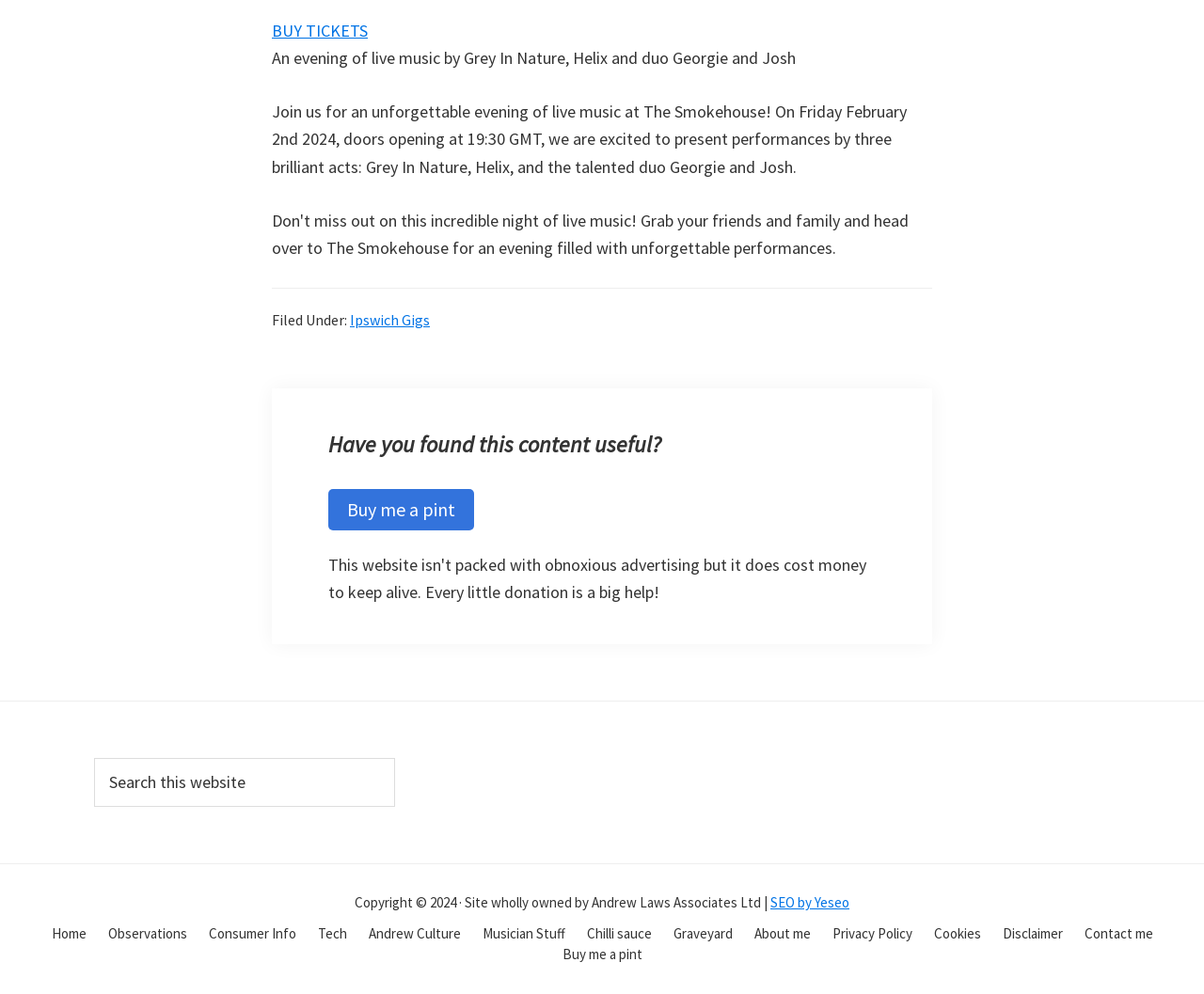What is the name of the duo performing at the event?
Give a one-word or short phrase answer based on the image.

Georgie and Josh